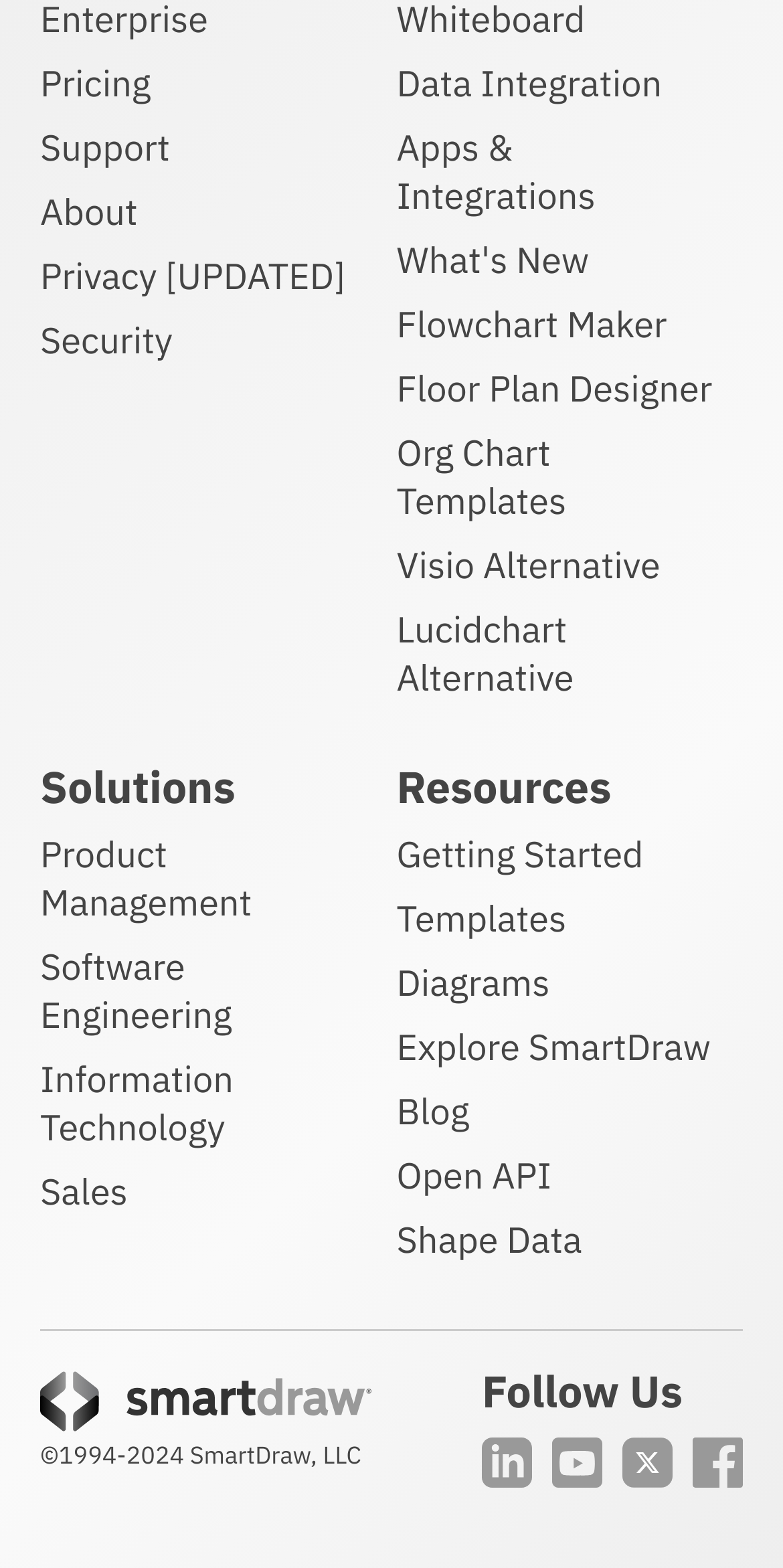Could you find the bounding box coordinates of the clickable area to complete this instruction: "read anesthesiologist email list article"?

None